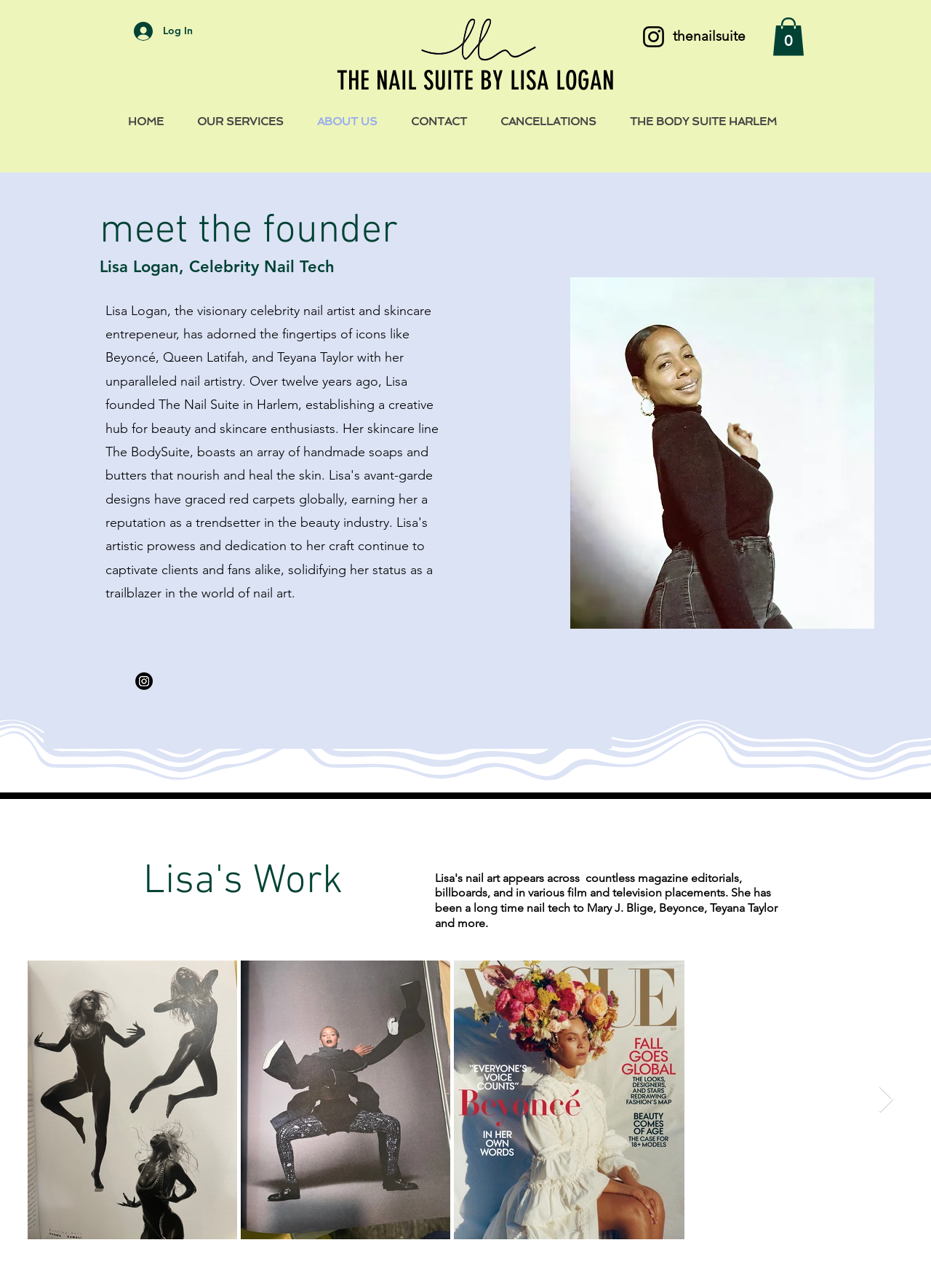Offer a thorough description of the webpage.

The webpage is about "The Nail Suite by Lisa Logan" and appears to be an "About Us" page. At the top left, there is a "Log In" button accompanied by a small image. To the right of the login button, there is a larger image of Lisa Logan. 

Below the login button, there is a navigation menu with links to "HOME", "OUR SERVICES", "ABOUT US", "CONTACT", "CANCELLATIONS", and "THE BODY SUITE HARLEM". 

On the left side of the page, there is a heading "meet the founder" followed by a brief description of Lisa Logan as a "Celebrity Nail Tech". Below this, there is a social media link to Instagram. 

On the right side of the page, there is a large image of Lisa Logan's work, with a heading "Lisa's Work" above it. Below the image, there are three buttons, likely for navigating through a gallery of Lisa's work. At the bottom right, there is a "Next Item" button with an arrow icon.

At the top right, there is a cart icon with the text "Cart with 0 items" and a social media link to Instagram.